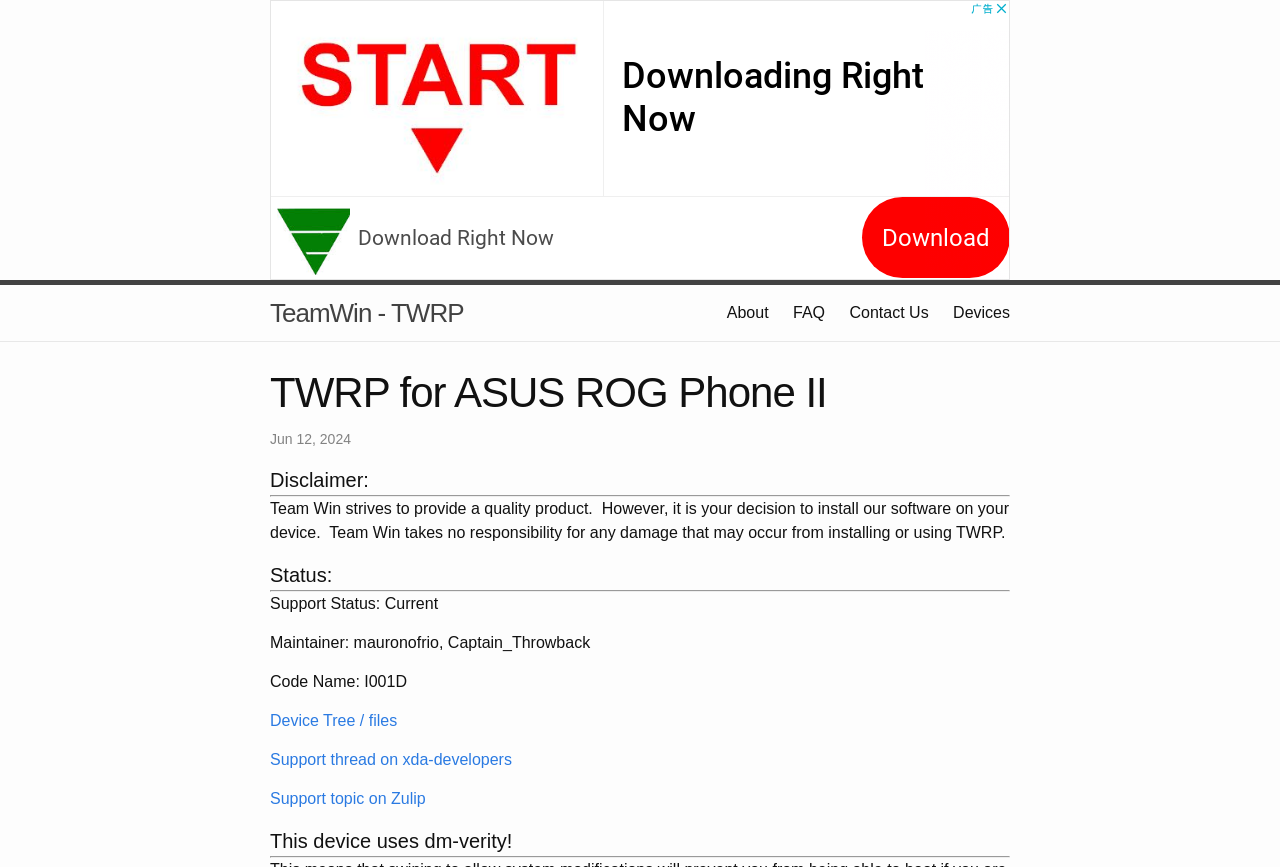What is the status of the support?
Please answer the question with as much detail and depth as you can.

The status of the support is mentioned in the webpage, which is 'Support Status: Current', indicating that the support is currently available.